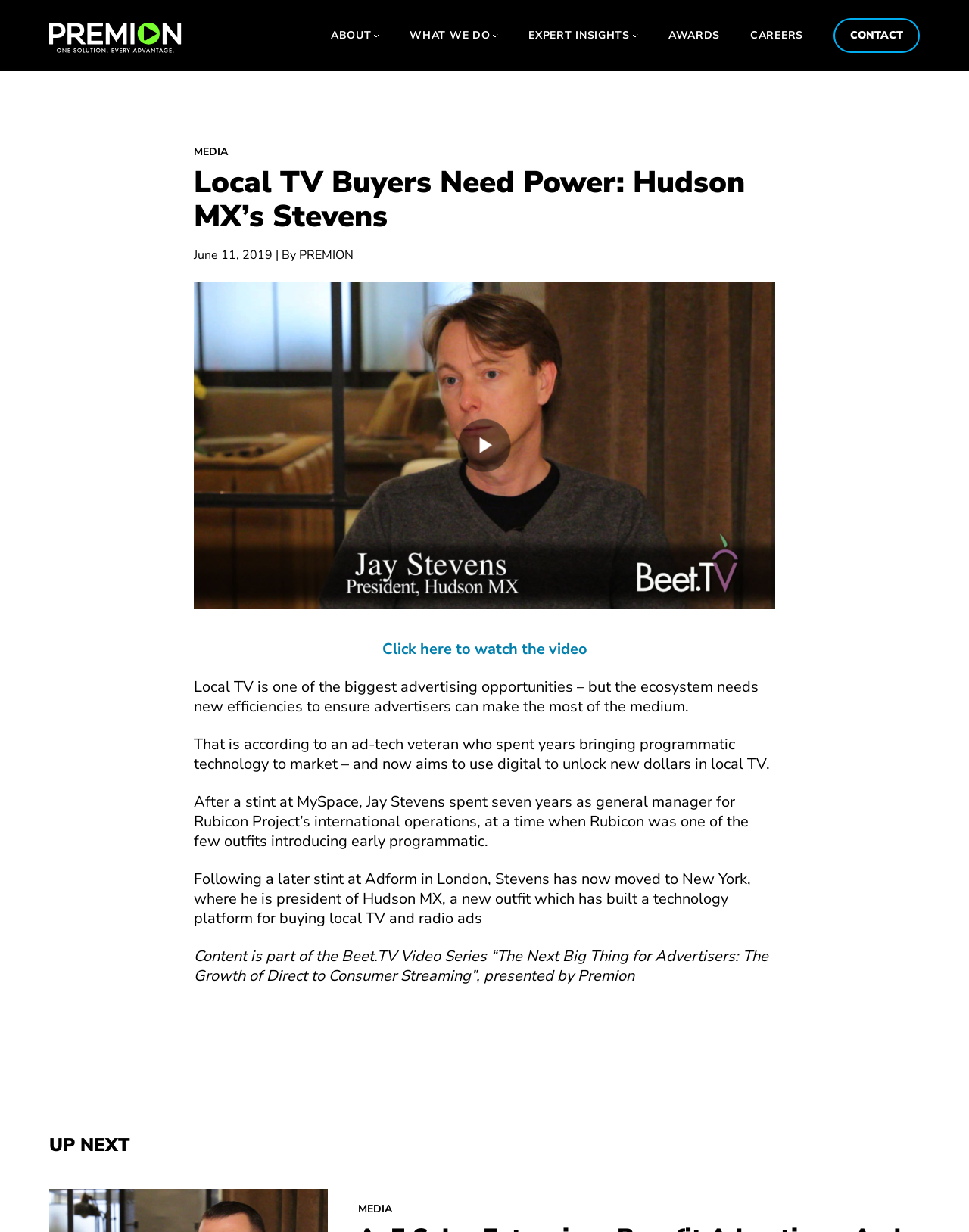Generate a comprehensive description of the contents of the webpage.

The webpage appears to be an article page with a prominent header section at the top. The header features a logo of "Premion" on the left, accompanied by a series of navigation links, including "ABOUT", "WHAT WE DO", "EXPERT INSIGHTS", "AWARDS", "CAREERS", and "CONTACT", which are evenly spaced and aligned horizontally across the top of the page.

Below the header section, the main article content begins with a heading that reads "Local TV Buyers Need Power: Hudson MX’s Stevens". This is followed by a subheading with the date "June 11, 2019 | By PREMION". A figure or image is placed to the right of the subheading, taking up a significant portion of the page.

The main article content is divided into several paragraphs, which discuss the topic of local TV advertising and the need for new efficiencies in the ecosystem. The text is arranged in a single column, with each paragraph flowing into the next.

A link to watch a video is placed within the article content, followed by a brief summary of the video's topic. The article continues with several more paragraphs, discussing the background and experience of Jay Stevens, the president of Hudson MX.

At the bottom of the page, a section labeled "UP NEXT" appears, featuring a link to "MEDIA". This section is positioned near the bottom right corner of the page.